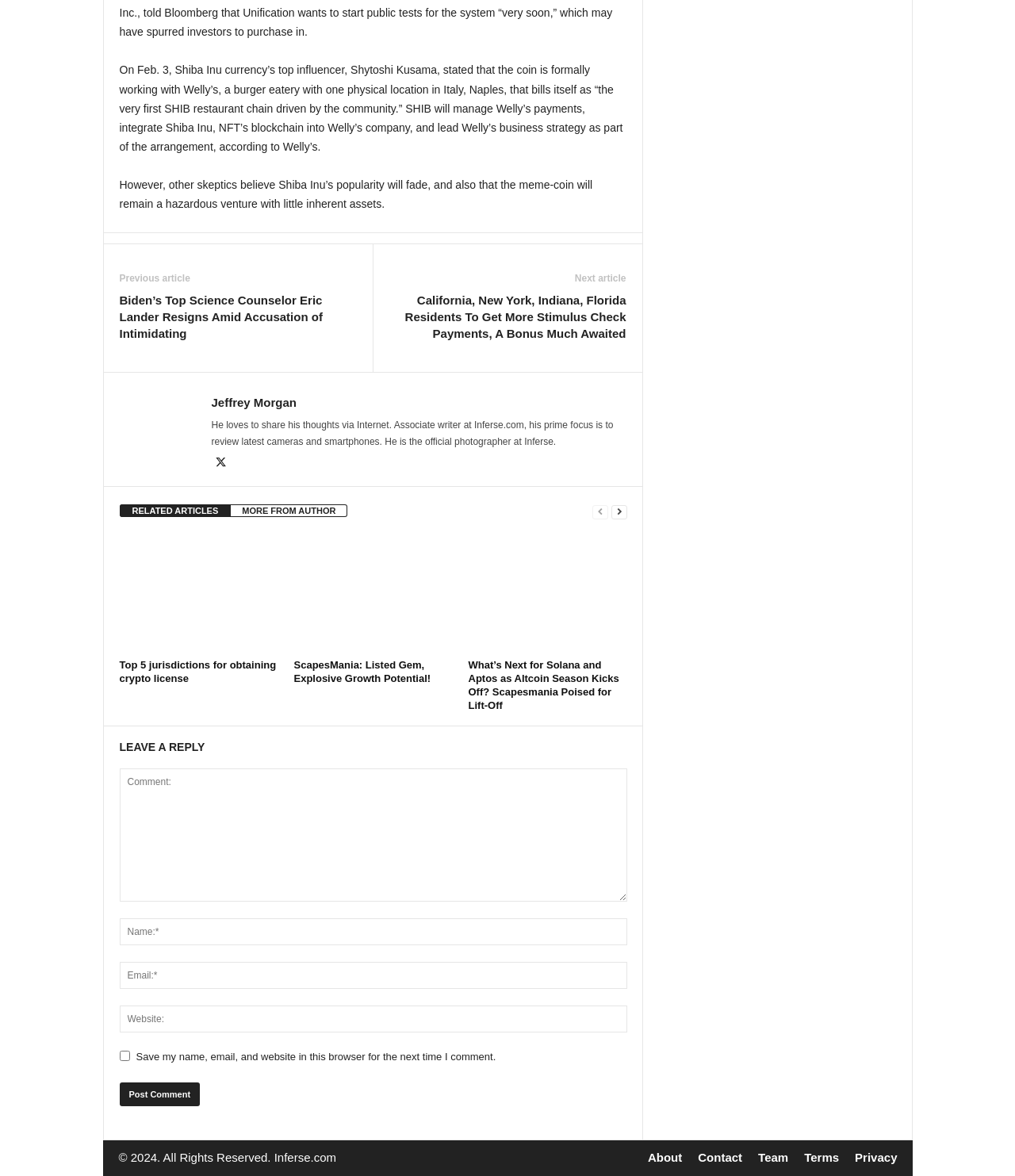Find and indicate the bounding box coordinates of the region you should select to follow the given instruction: "Click on the link to learn about ScapesMania".

[0.289, 0.454, 0.446, 0.556]